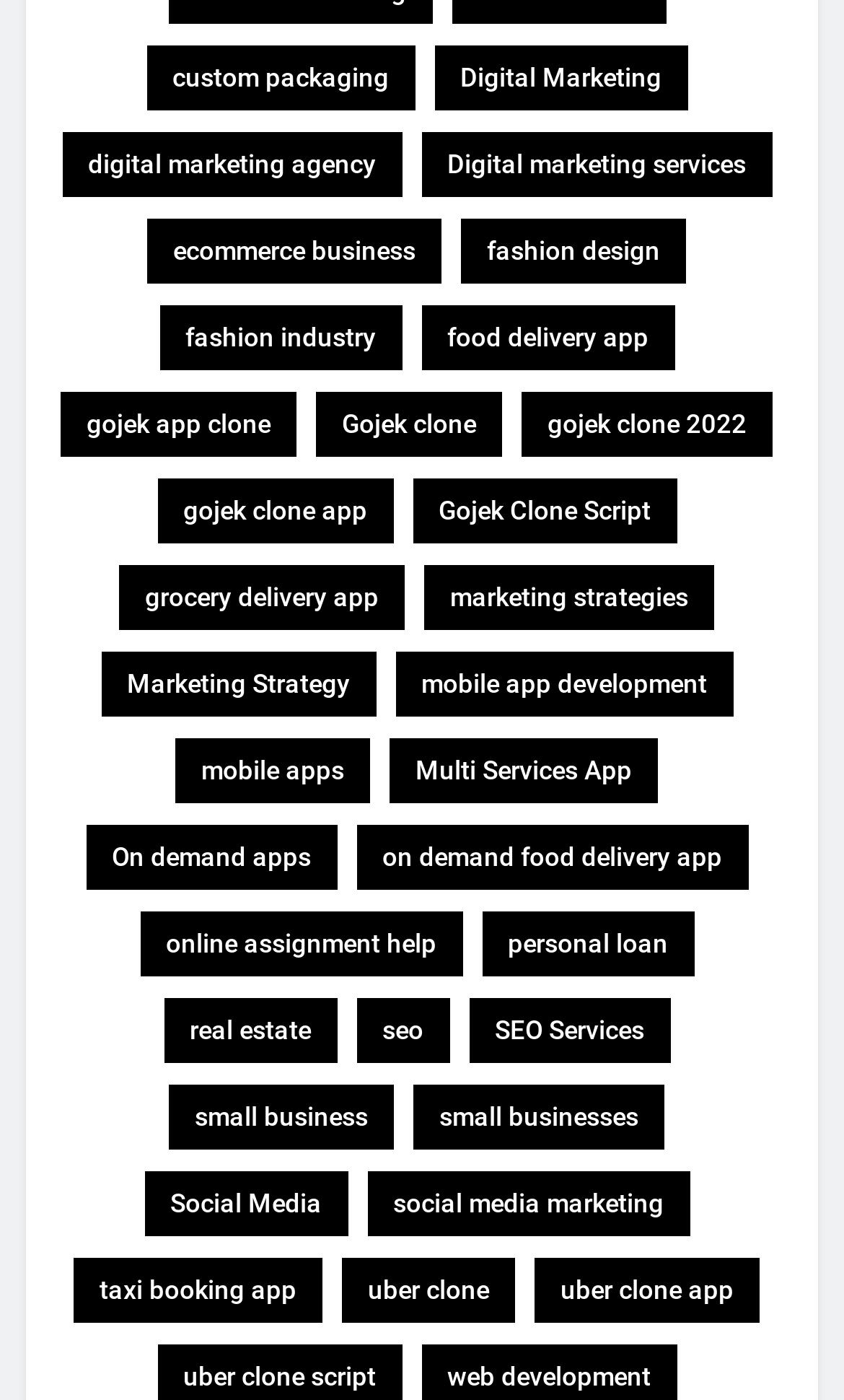Find the bounding box coordinates of the clickable region needed to perform the following instruction: "click on custom packaging". The coordinates should be provided as four float numbers between 0 and 1, i.e., [left, top, right, bottom].

[0.173, 0.033, 0.491, 0.079]